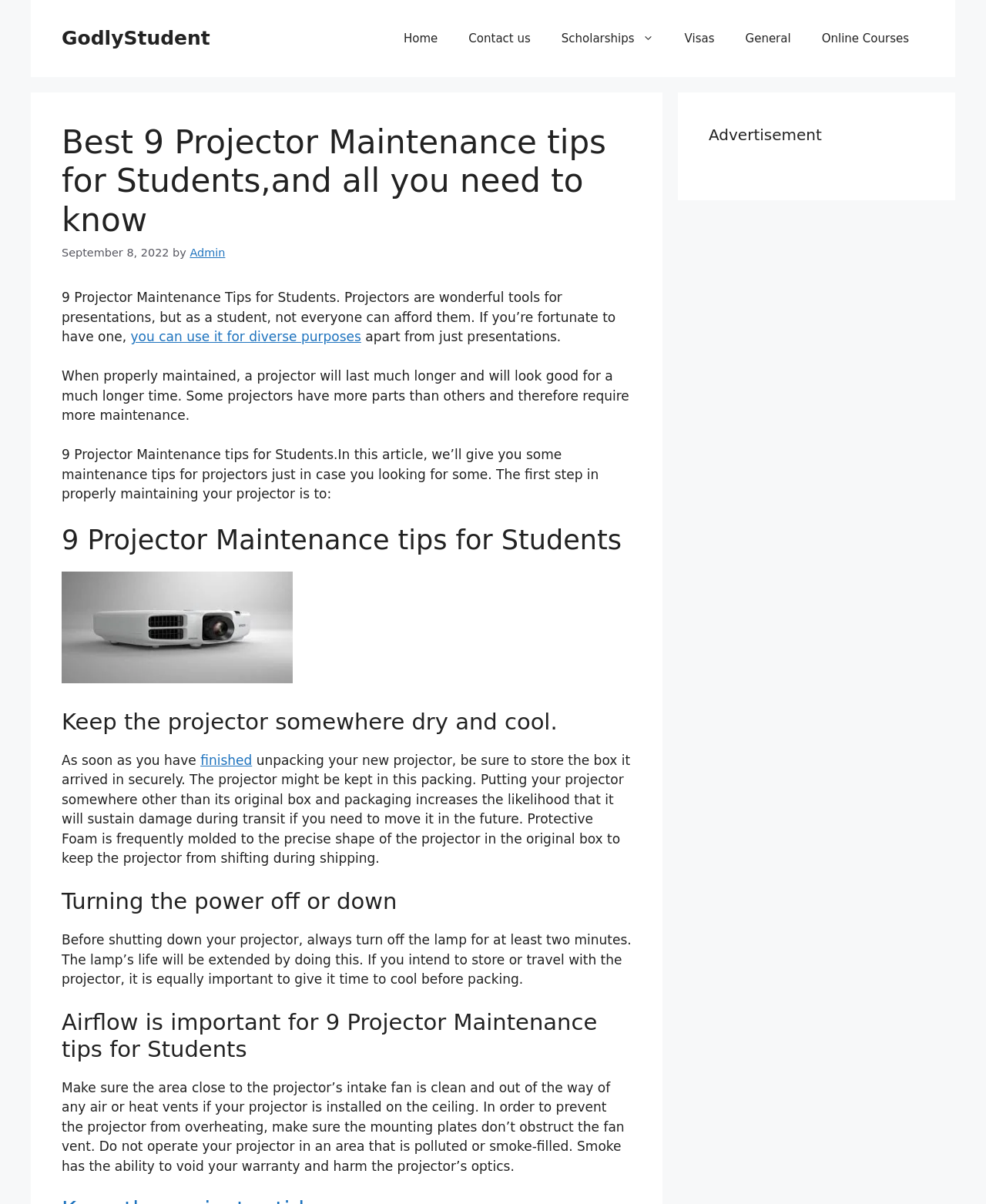Why is airflow important for projectors?
Kindly offer a comprehensive and detailed response to the question.

The webpage states that airflow is important for projectors because it helps to prevent overheating. This is achieved by ensuring that the area around the projector's intake fan is clean and clear of any obstructions.